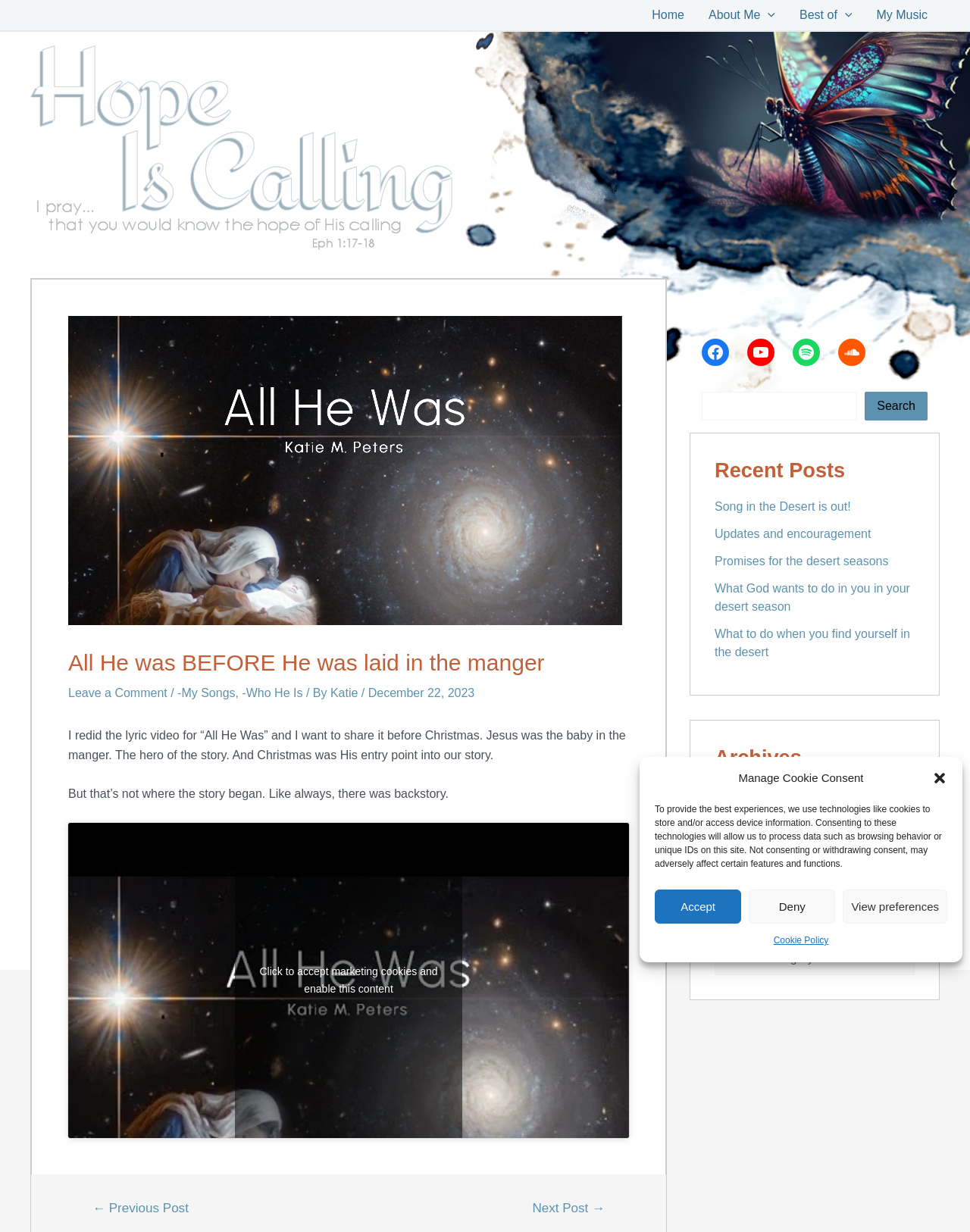Show me the bounding box coordinates of the clickable region to achieve the task as per the instruction: "Click the 'Leave a Comment' link".

[0.07, 0.557, 0.172, 0.568]